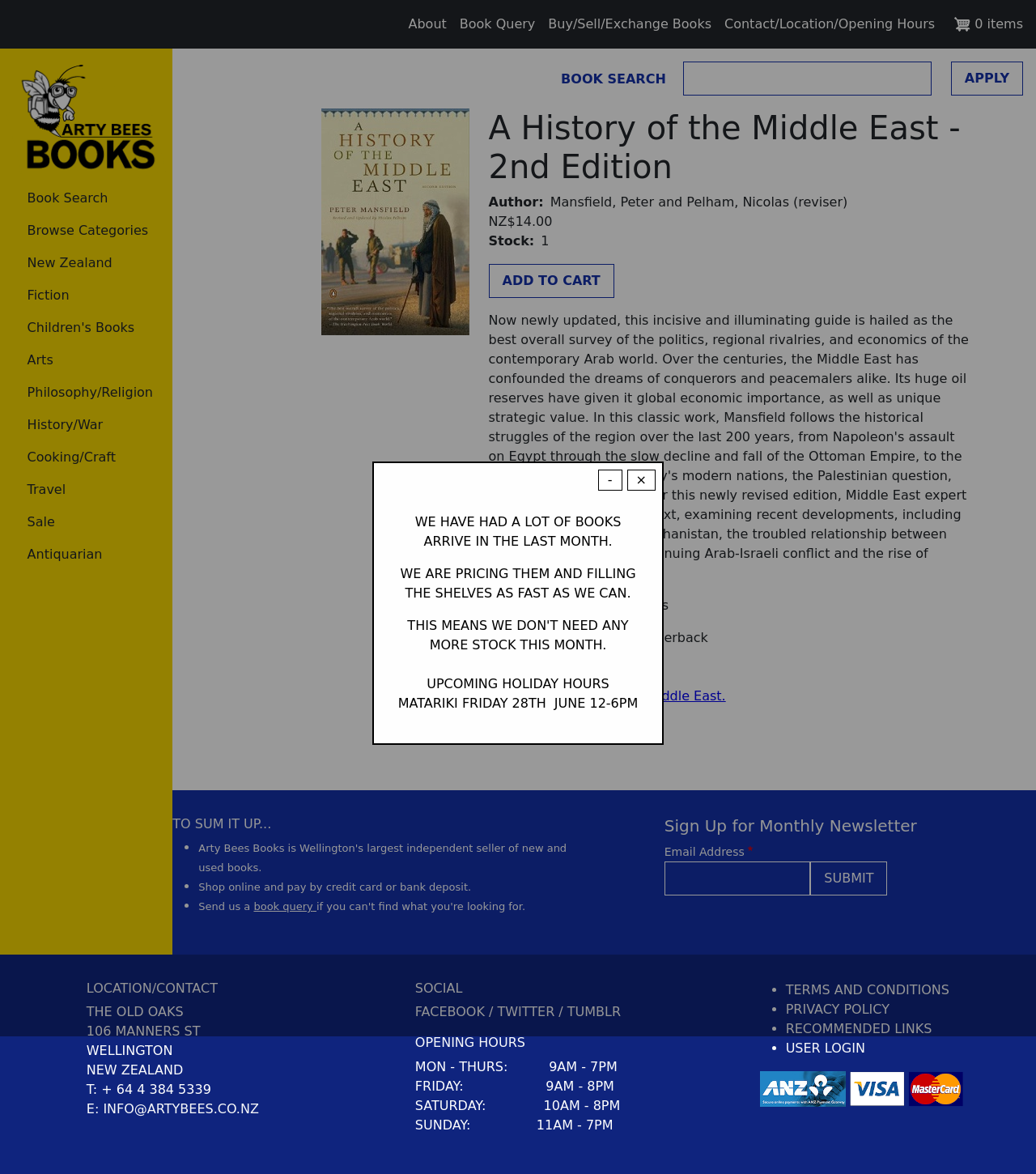What is the category of the book?
Look at the image and provide a short answer using one word or a phrase.

Hist, Geog - Middle East.